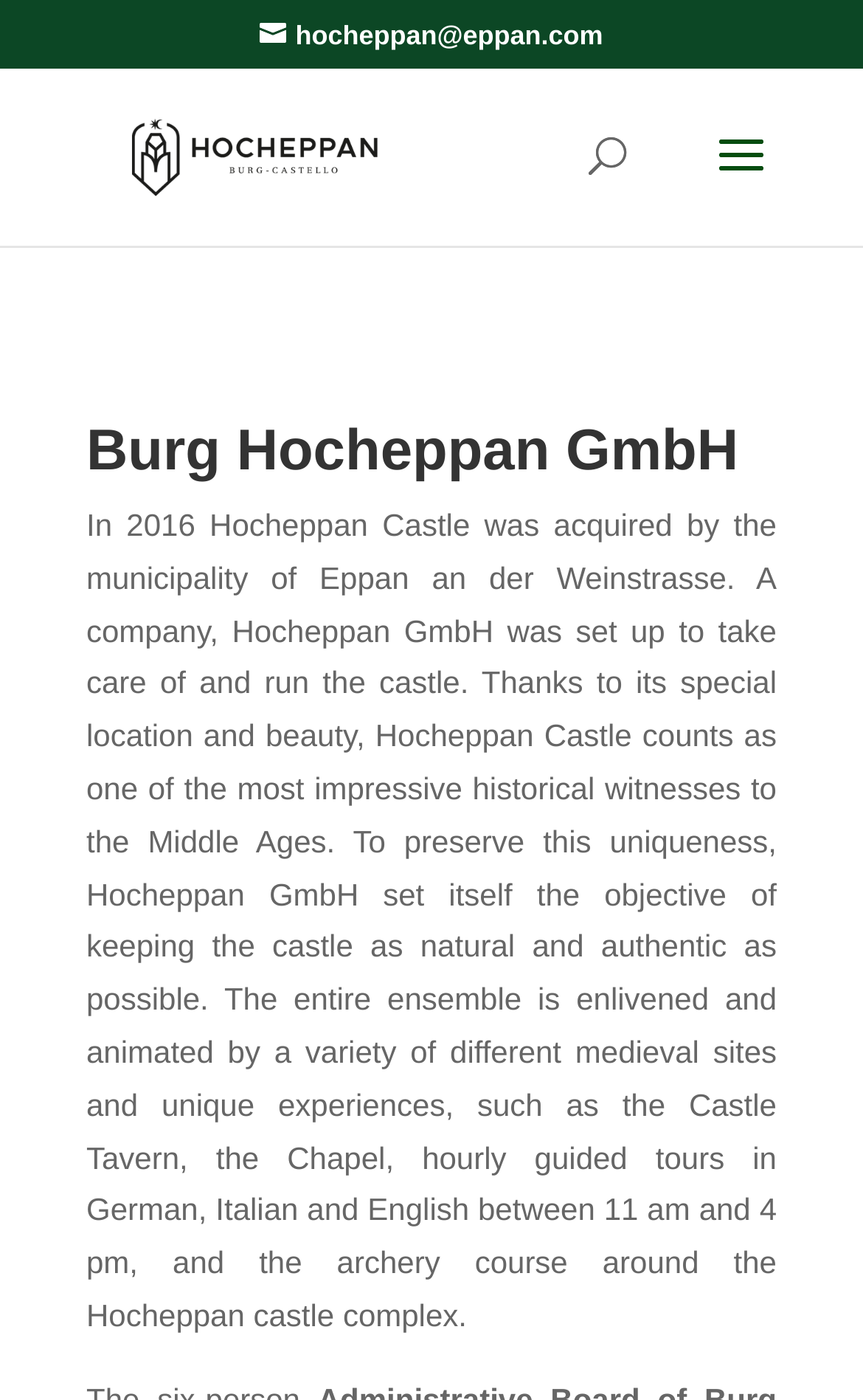Please provide a one-word or short phrase answer to the question:
How many languages are the guided tours available in?

3